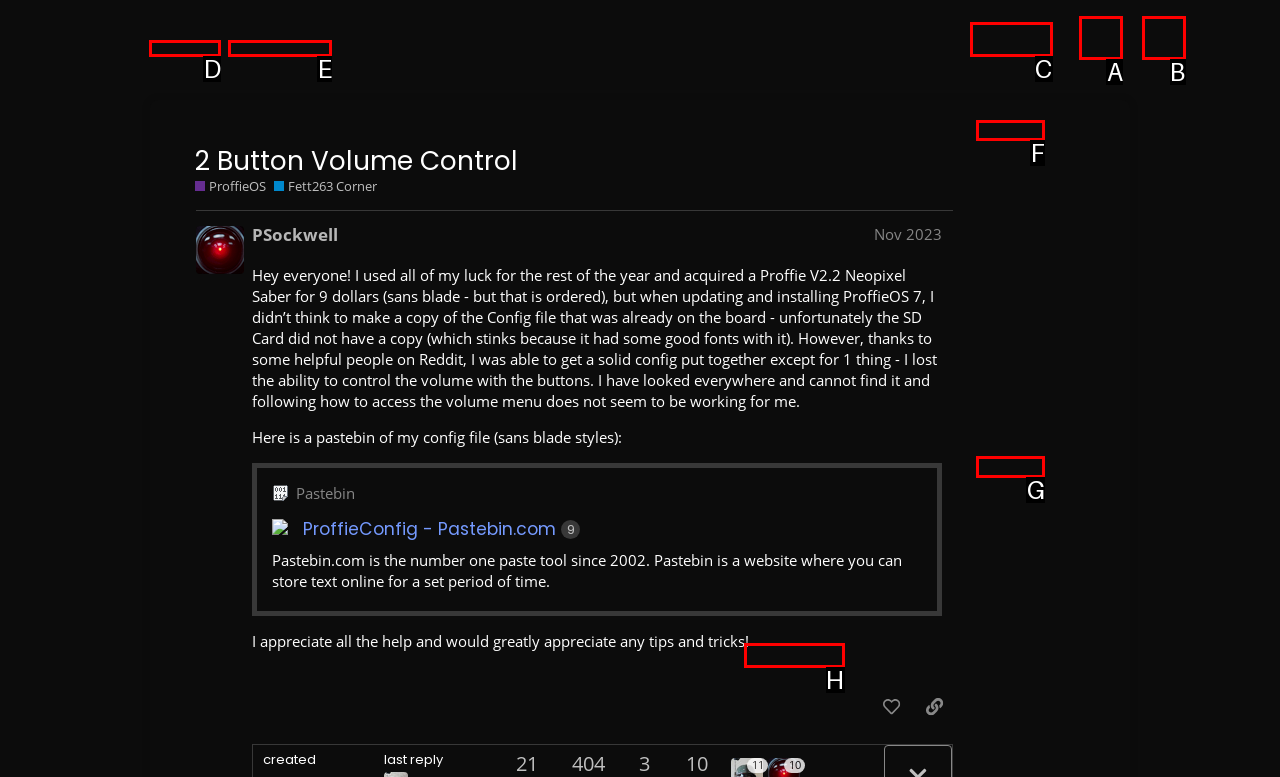Indicate the UI element to click to perform the task: Go to the 'Laboratory of Topological Methods in Dynamics' page. Reply with the letter corresponding to the chosen element.

None